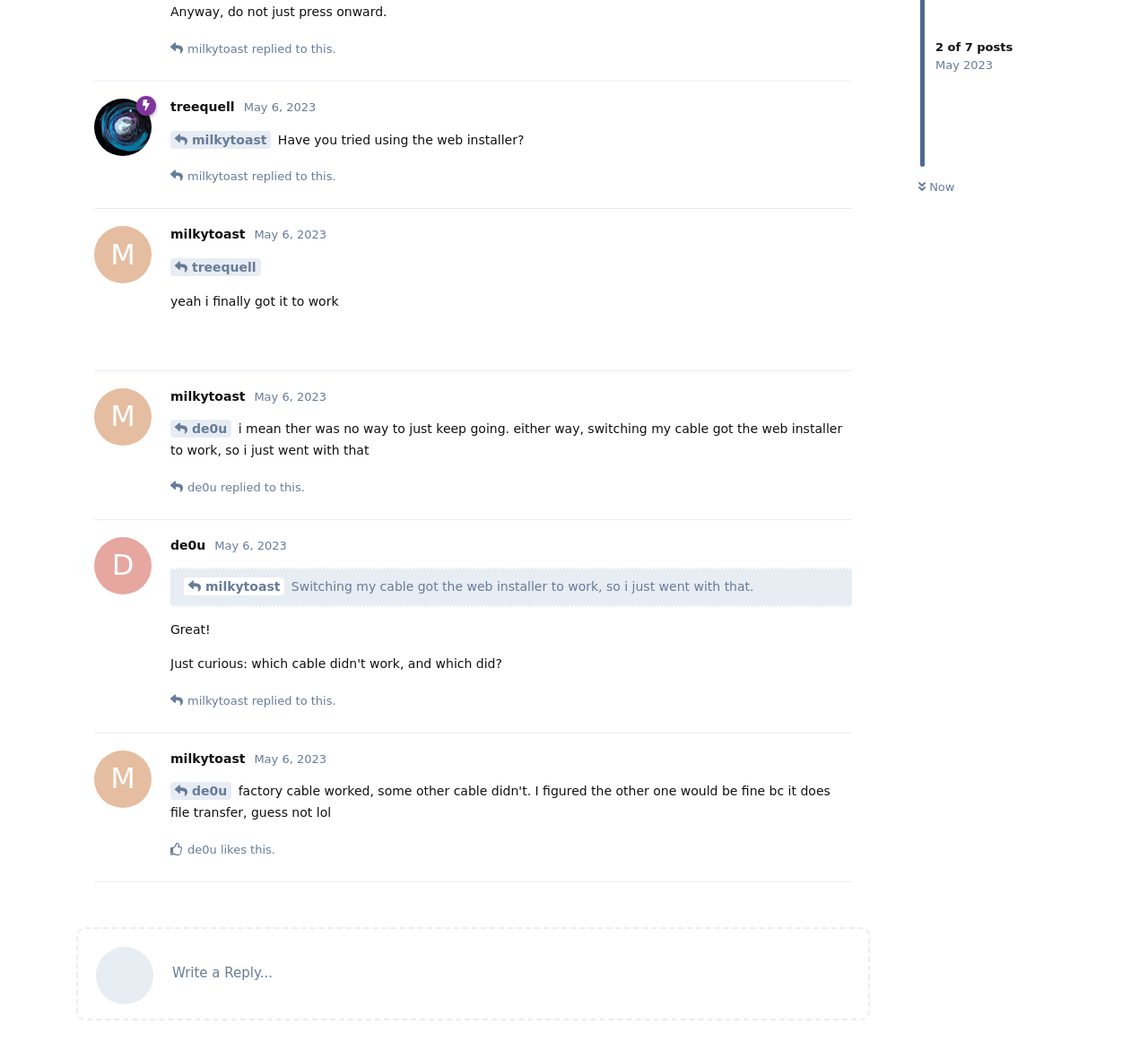Provide the bounding box coordinates of the HTML element described by the text: "May 6, 2023". The coordinates should be in the format [left, top, right, bottom] with values between 0 and 1.

[0.187, 0.211, 0.25, 0.224]